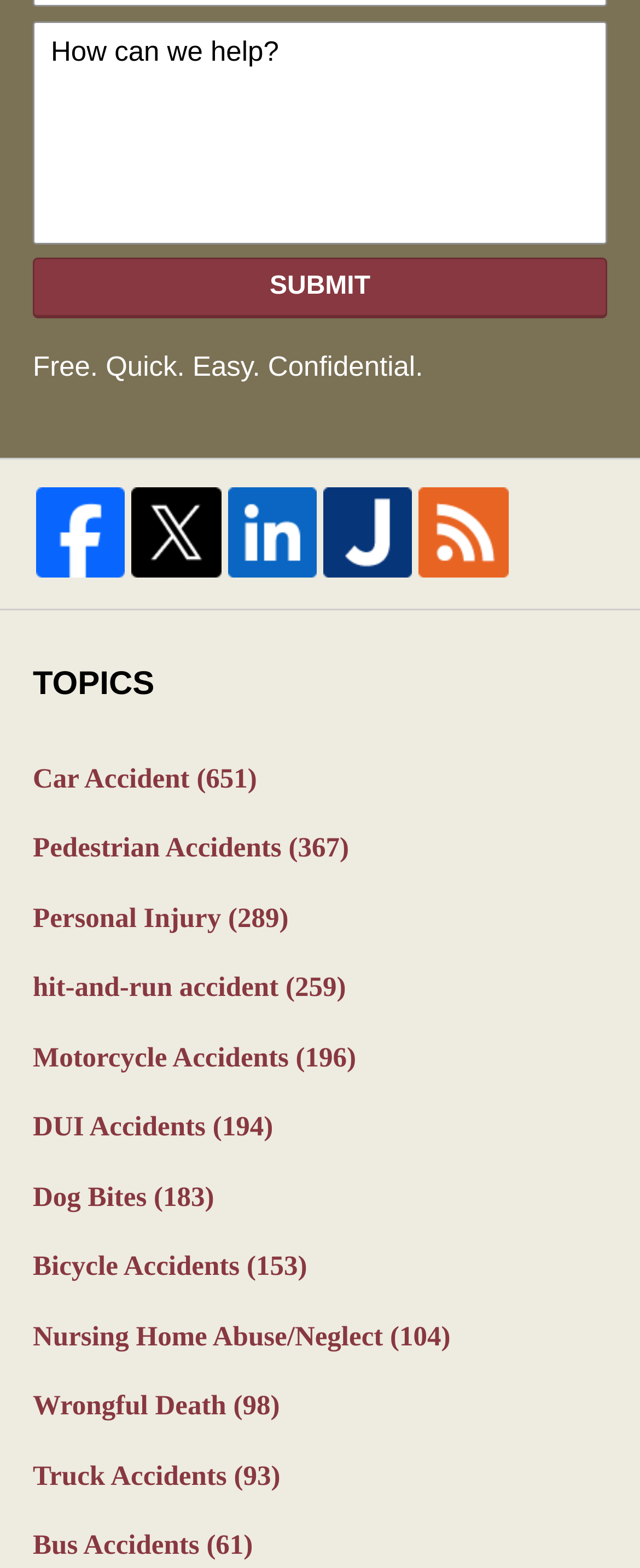Determine the bounding box coordinates of the clickable area required to perform the following instruction: "explore Personal Injury". The coordinates should be represented as four float numbers between 0 and 1: [left, top, right, bottom].

[0.051, 0.572, 0.949, 0.599]